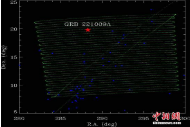Based on what you see in the screenshot, provide a thorough answer to this question: What is the purpose of this graph?

The question asks about the purpose of this graph. By analyzing the caption, we can infer that this graph is crucial for astrophysical studies focusing on the characteristics and behavior of gamma-ray bursts, which are among the most energetic phenomena in the universe.